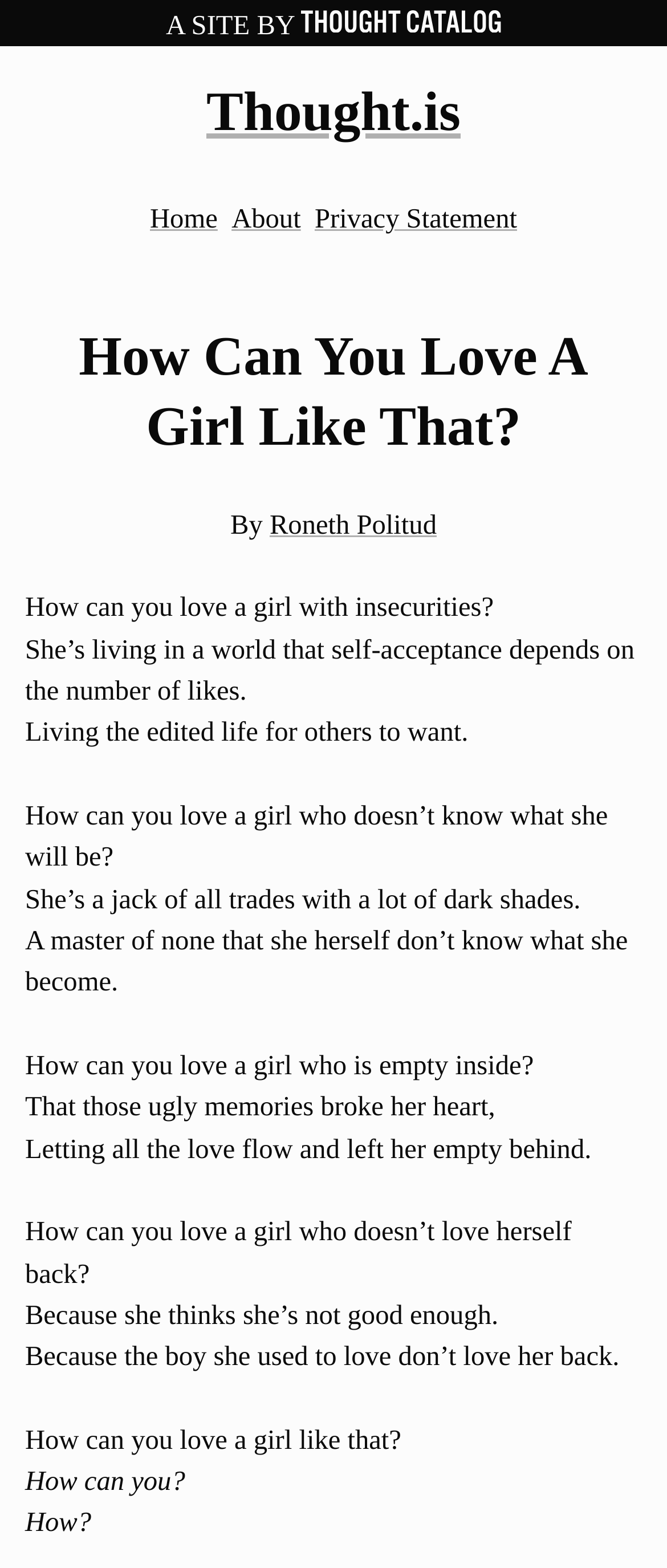Who is the author of this article?
From the details in the image, provide a complete and detailed answer to the question.

The author's name is mentioned in the article, specifically in the section where it says 'By Roneth Politud'.